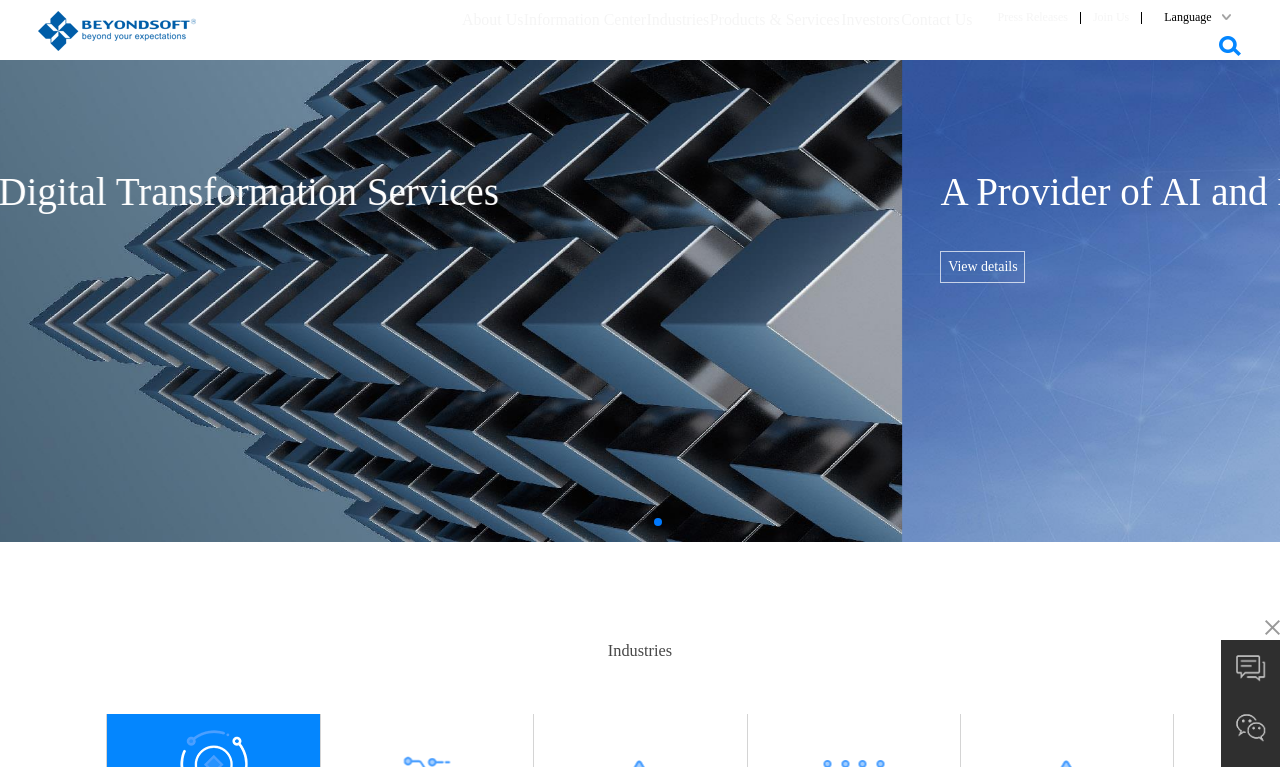Using the webpage screenshot and the element description Join Us, determine the bounding box coordinates. Specify the coordinates in the format (top-left x, top-left y, bottom-right x, bottom-right y) with values ranging from 0 to 1.

[0.854, 0.007, 0.882, 0.038]